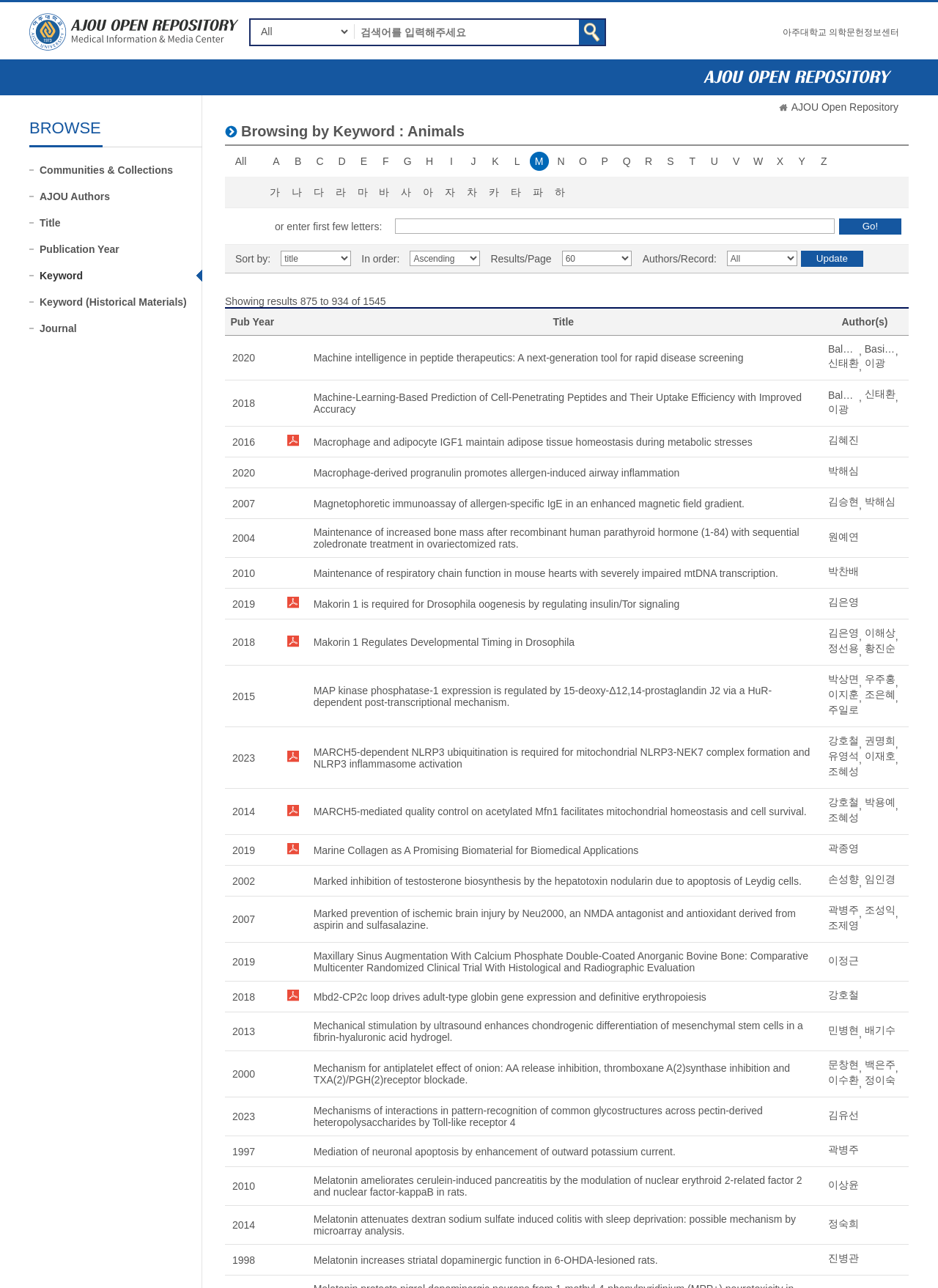Using the given description, provide the bounding box coordinates formatted as (top-left x, top-left y, bottom-right x, bottom-right y), with all values being floating point numbers between 0 and 1. Description: 신태환

[0.883, 0.277, 0.916, 0.287]